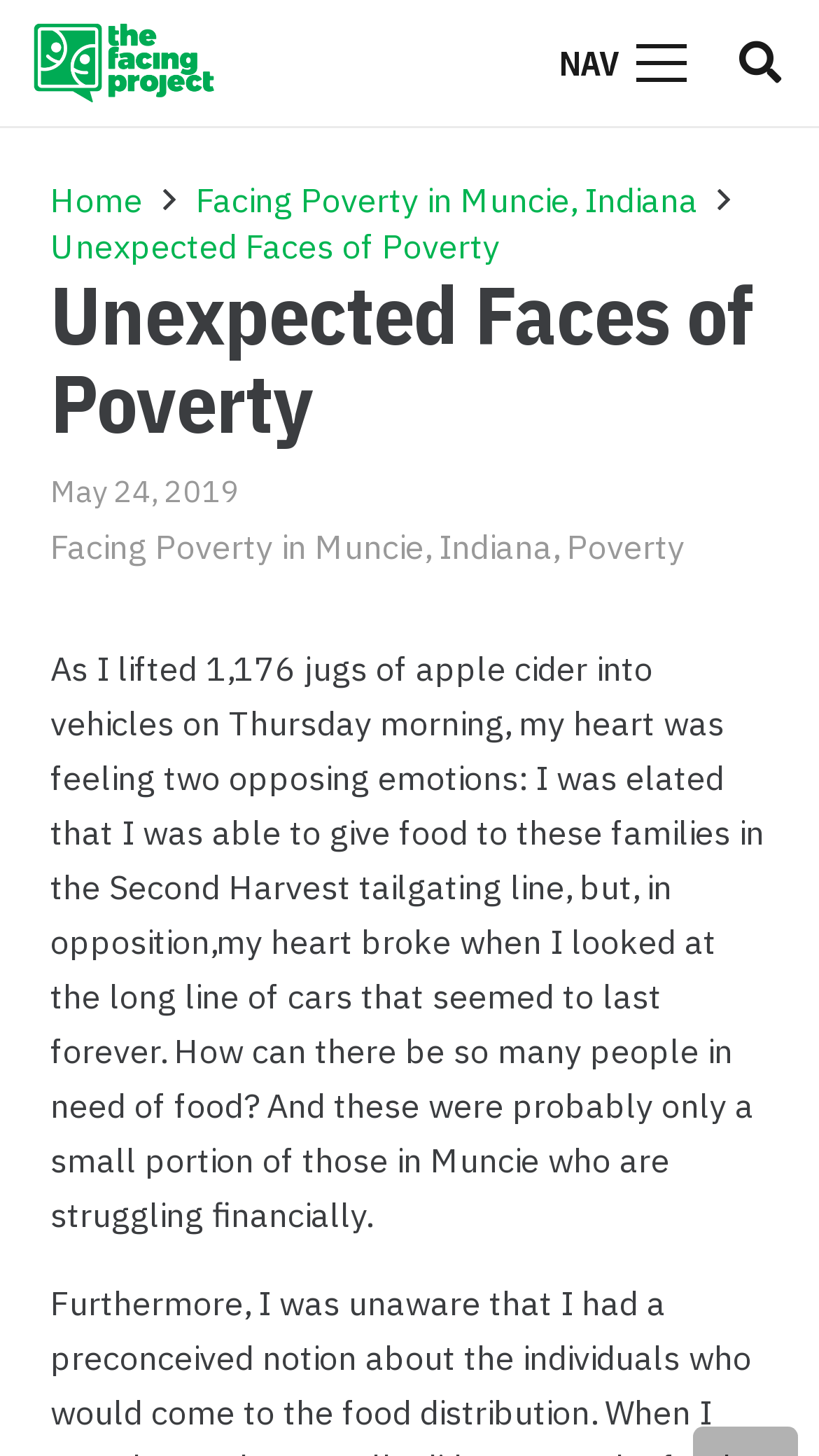Please identify the coordinates of the bounding box for the clickable region that will accomplish this instruction: "Read the story 'Facing Poverty in Muncie, Indiana'".

[0.239, 0.123, 0.852, 0.152]